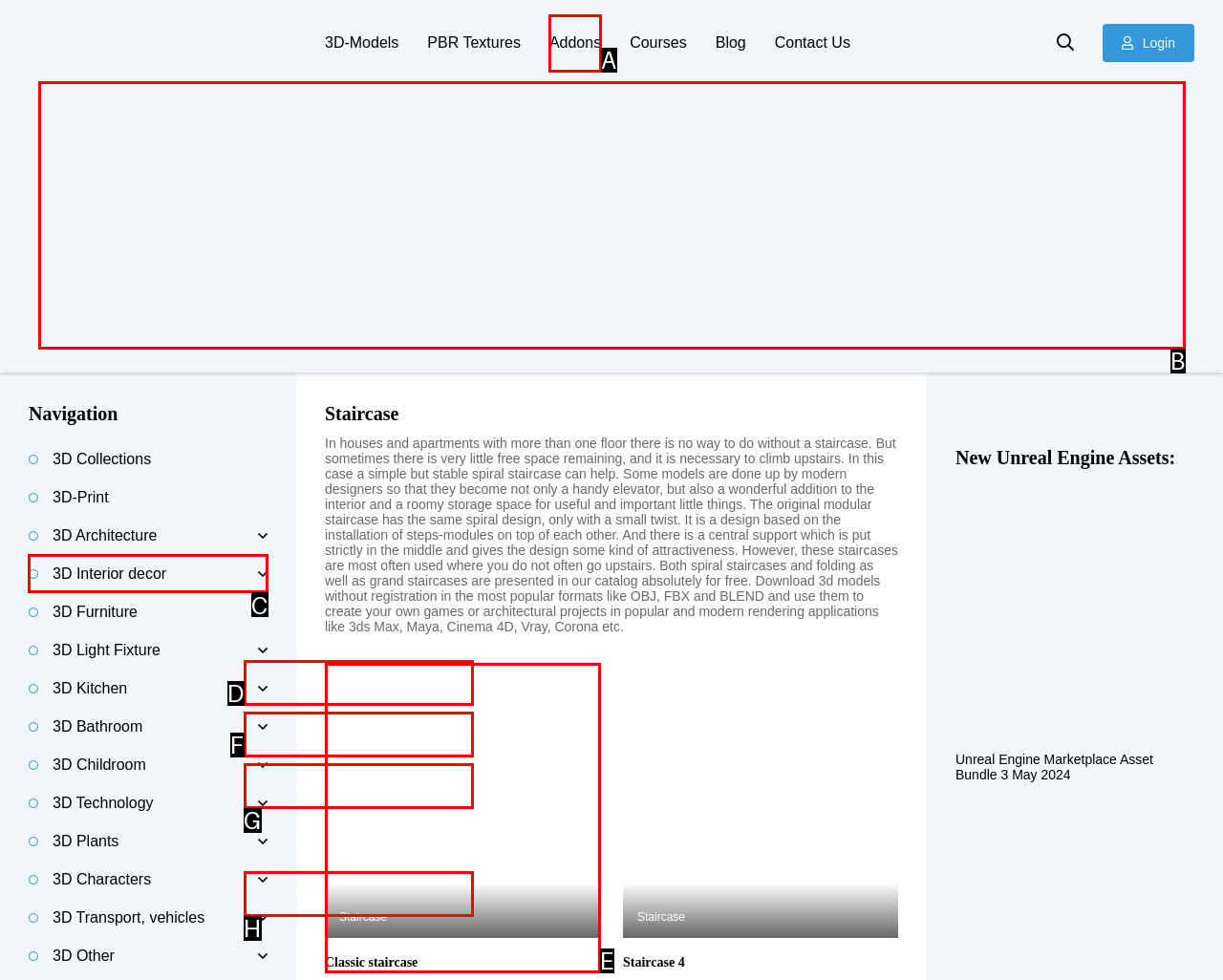Out of the given choices, which letter corresponds to the UI element required to Navigate to the '3D Interior decor' category? Answer with the letter.

C